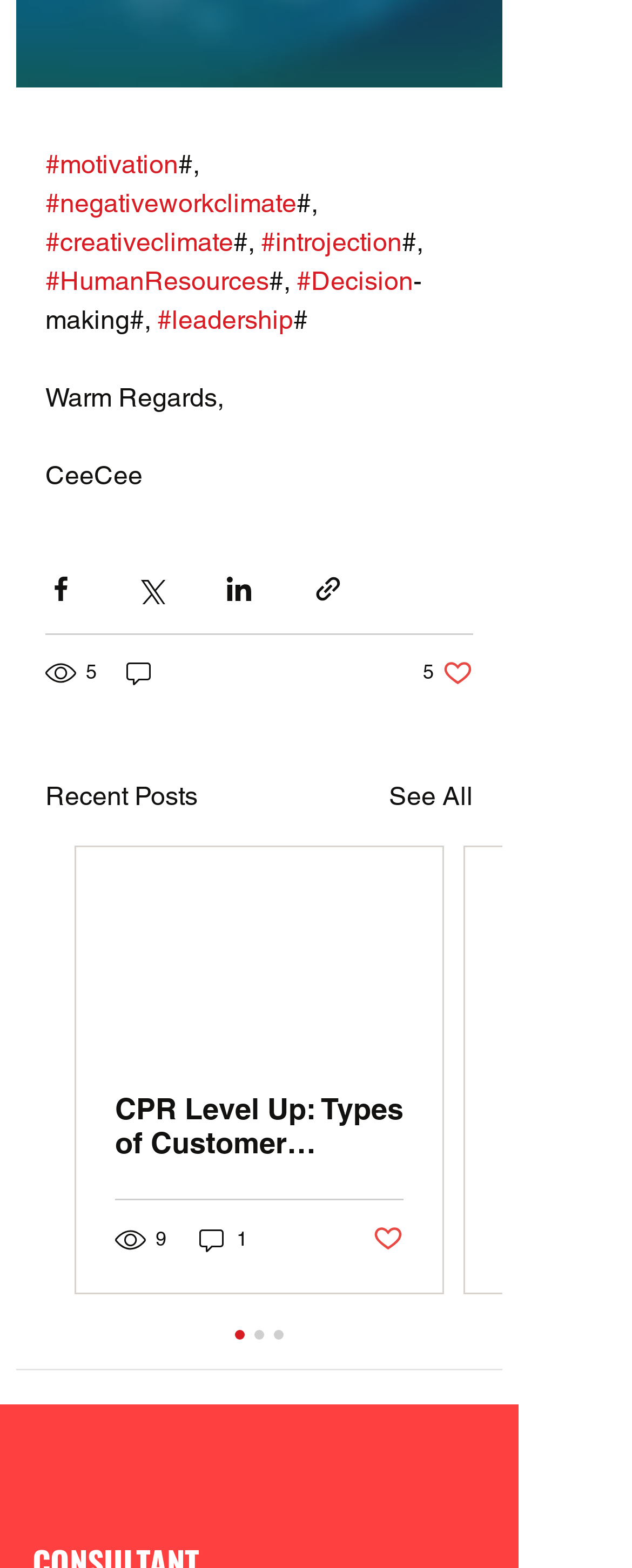Extract the bounding box for the UI element that matches this description: "input value="Website" name="url"".

None